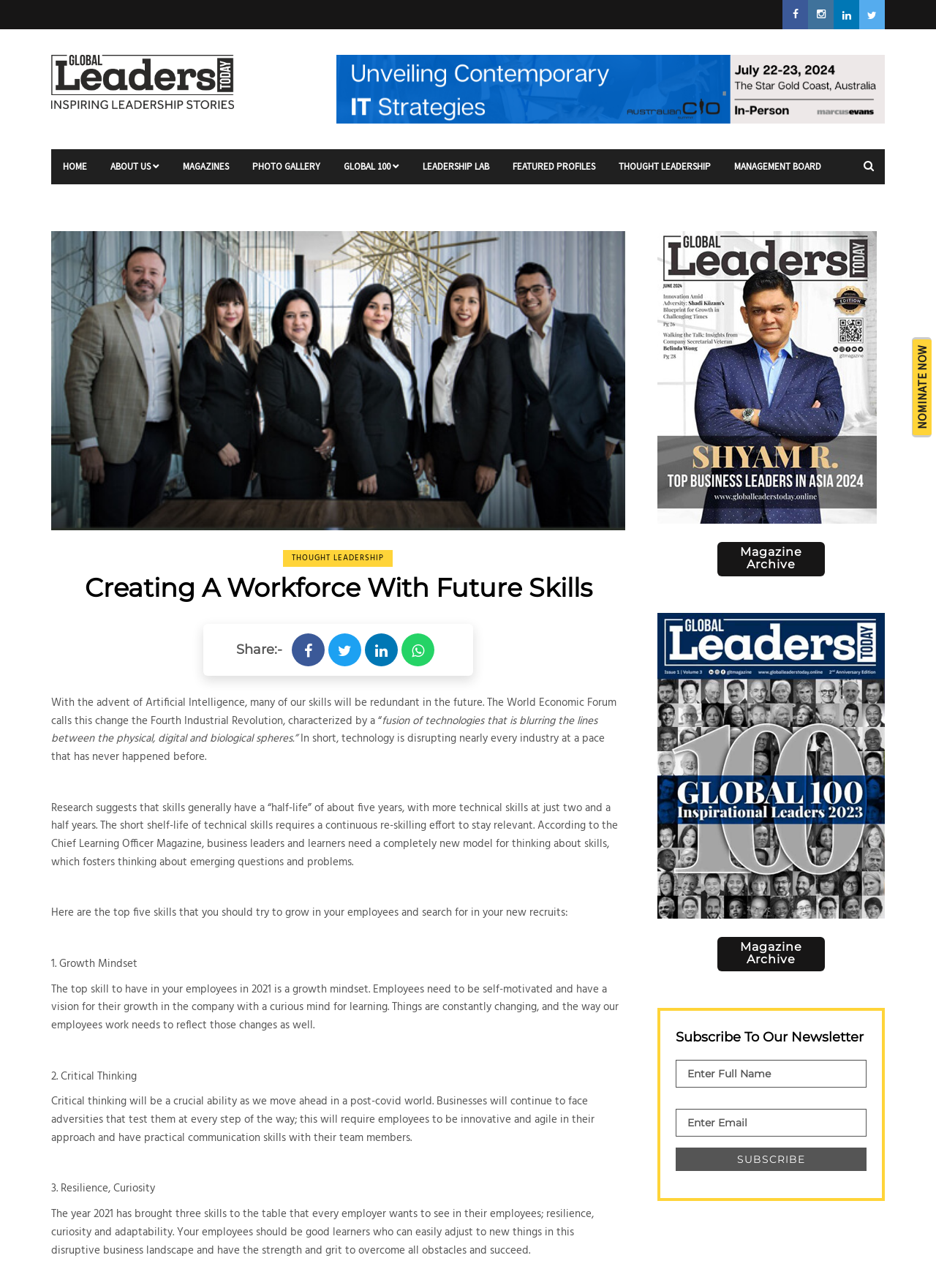Please specify the bounding box coordinates in the format (top-left x, top-left y, bottom-right x, bottom-right y), with all values as floating point numbers between 0 and 1. Identify the bounding box of the UI element described by: name="your-name" placeholder="Enter Full Name"

[0.722, 0.823, 0.926, 0.844]